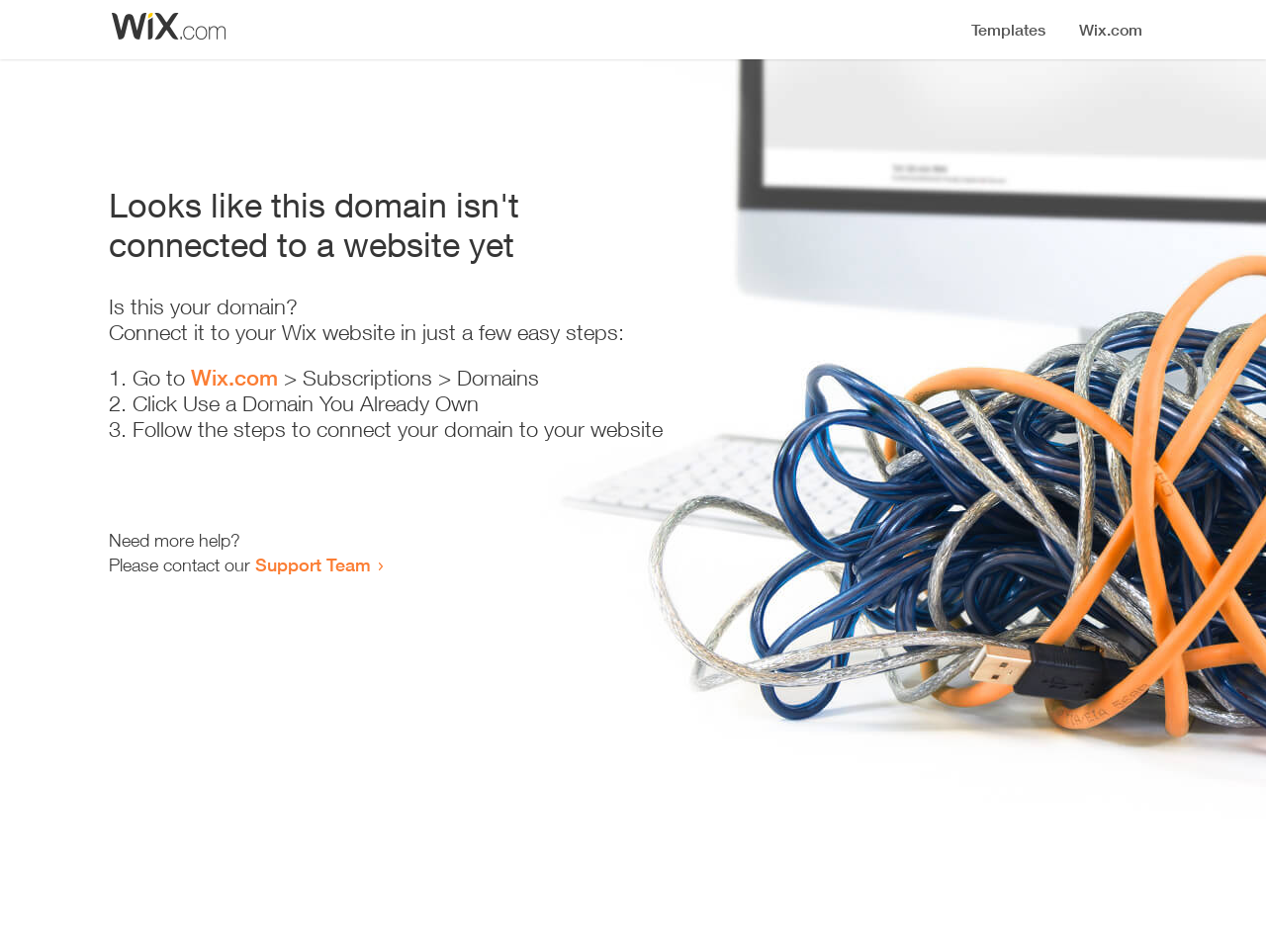Identify and generate the primary title of the webpage.

Looks like this domain isn't
connected to a website yet